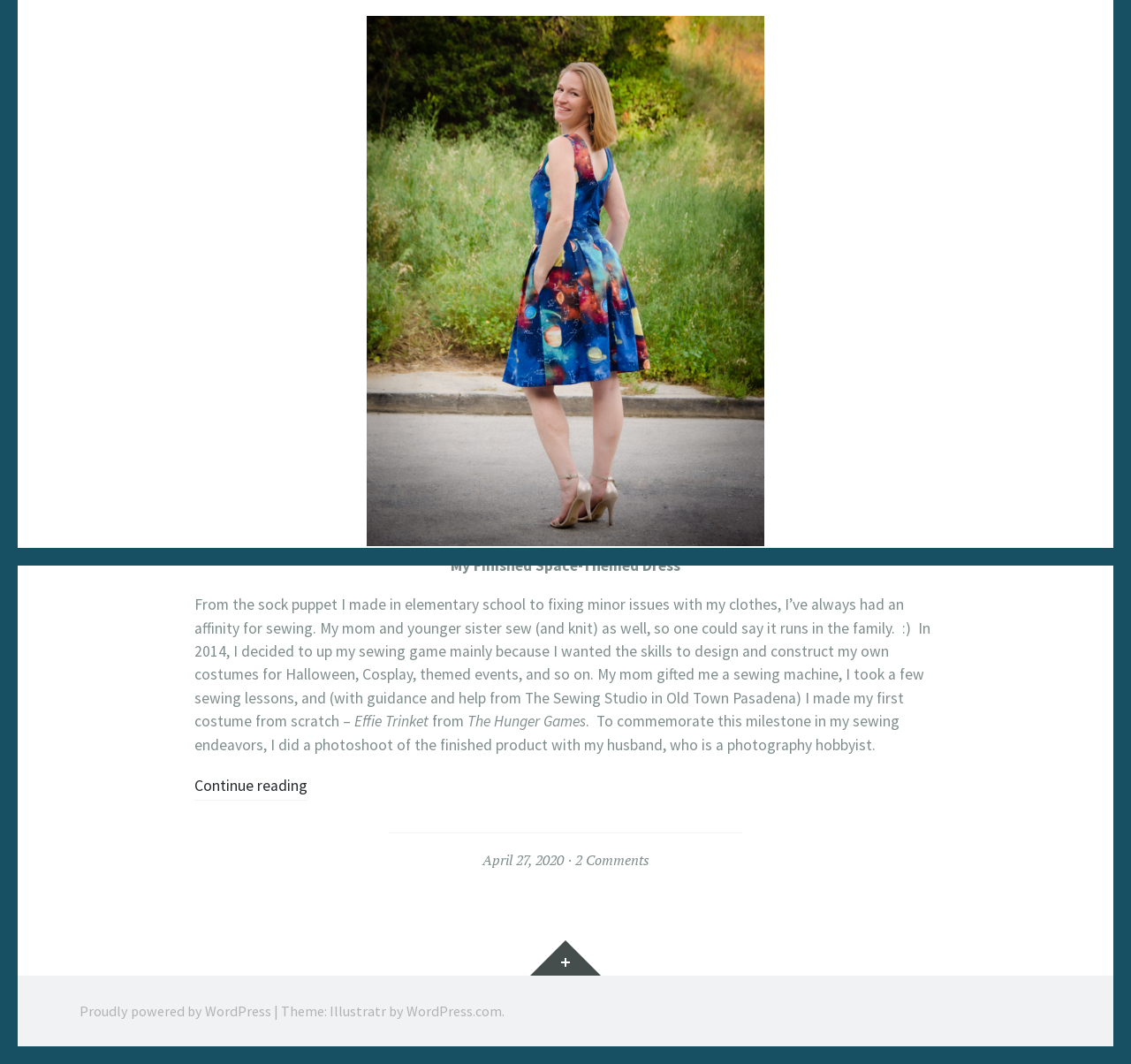Provide the bounding box coordinates for the UI element that is described by this text: "Proudly powered by WordPress". The coordinates should be in the form of four float numbers between 0 and 1: [left, top, right, bottom].

[0.07, 0.942, 0.24, 0.959]